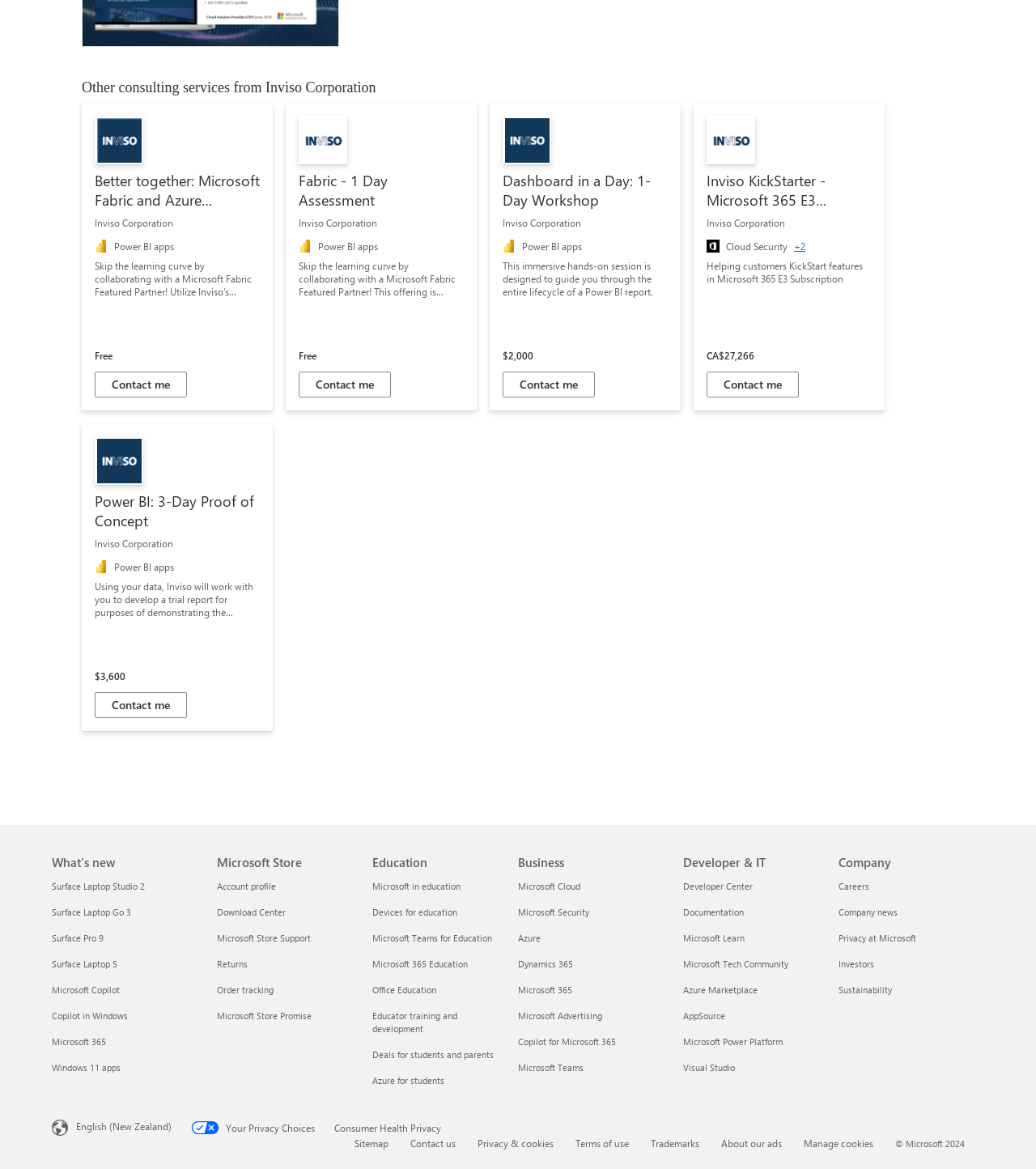Please identify the bounding box coordinates of the area I need to click to accomplish the following instruction: "Get more information about Power BI: 3-Day Proof of Concept".

[0.091, 0.373, 0.251, 0.533]